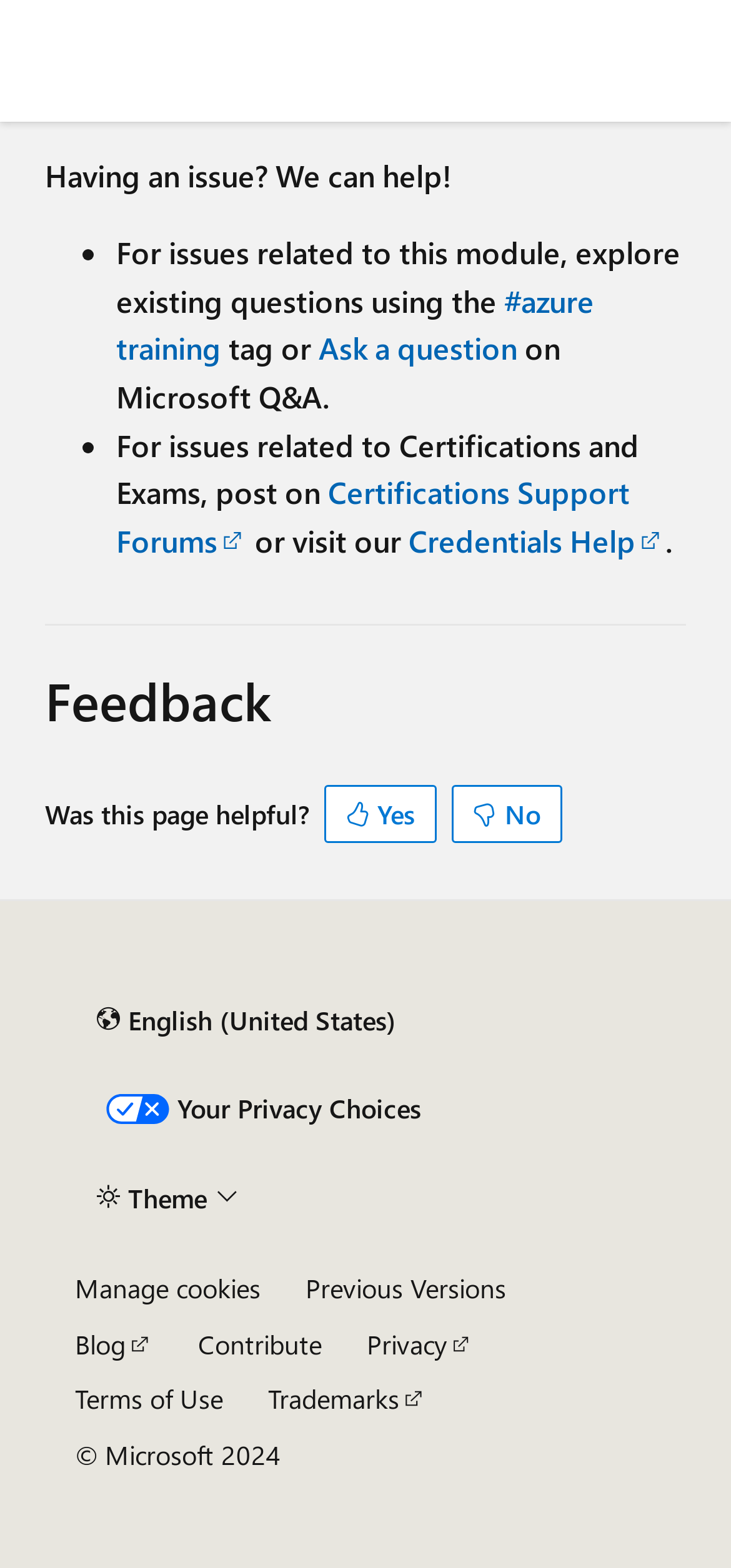Please find the bounding box coordinates of the section that needs to be clicked to achieve this instruction: "Change theme".

[0.103, 0.745, 0.356, 0.783]